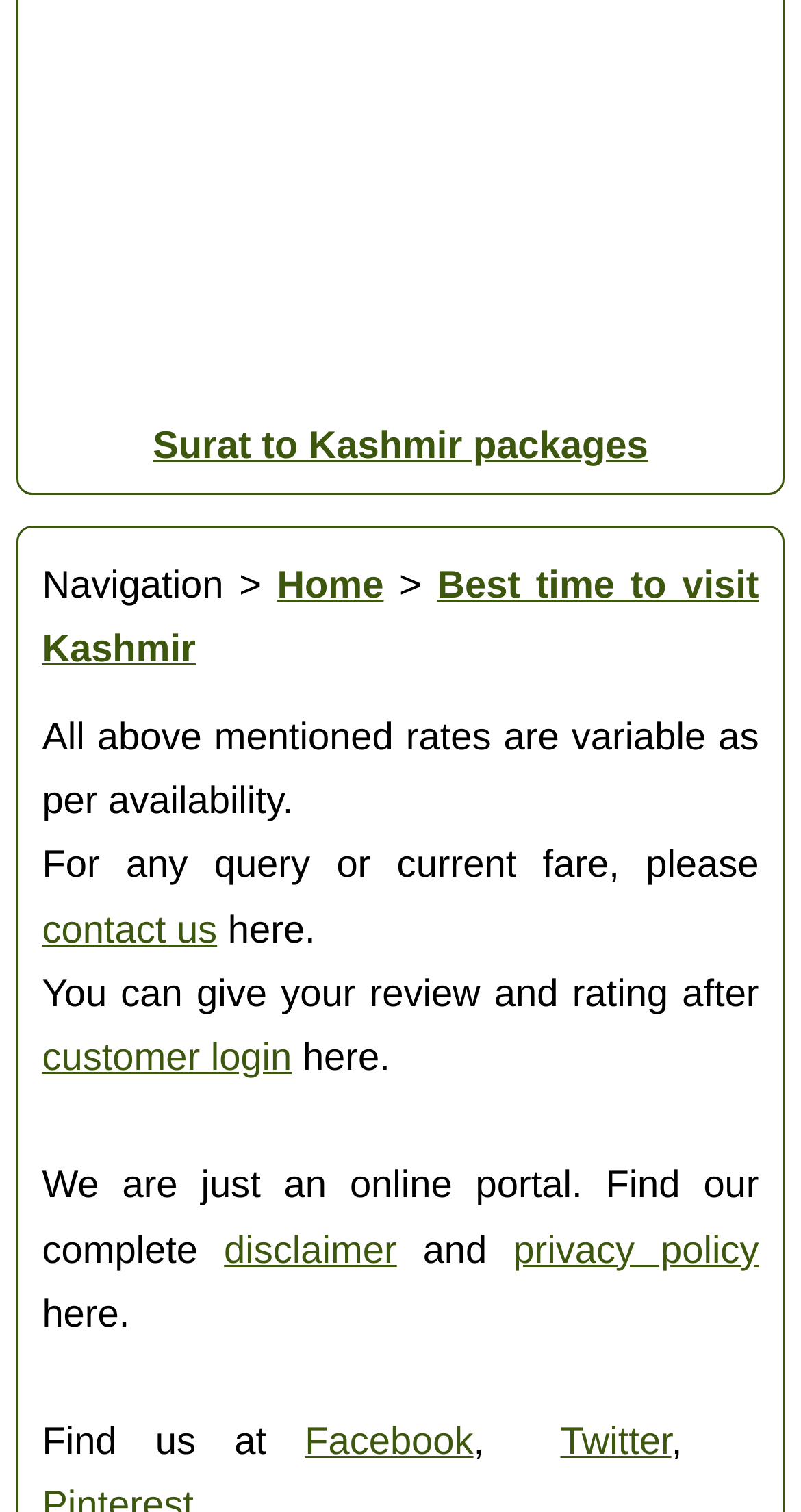Identify the bounding box coordinates for the region to click in order to carry out this instruction: "Read about Best time to visit Kashmir". Provide the coordinates using four float numbers between 0 and 1, formatted as [left, top, right, bottom].

[0.052, 0.372, 0.947, 0.443]